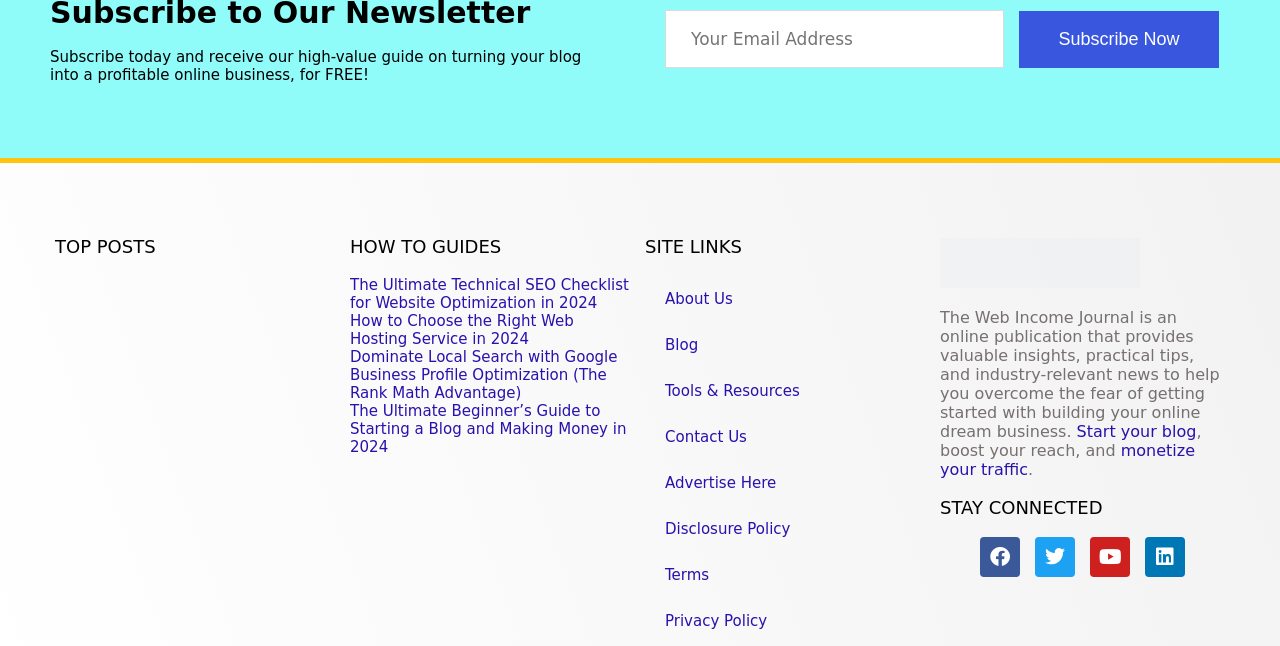What is the purpose of the subscription form?
Based on the screenshot, provide your answer in one word or phrase.

Get free guide